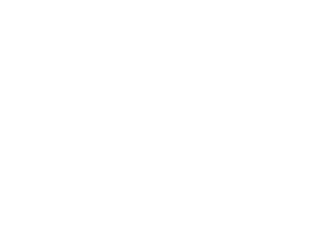What is the context of the diagram?
Carefully analyze the image and provide a thorough answer to the question.

The diagram is likely used in the context of equipment repair and maintenance, emphasizing the precision and detail involved in the functionality of the item, where reliable performance and adherence to standards are critical.